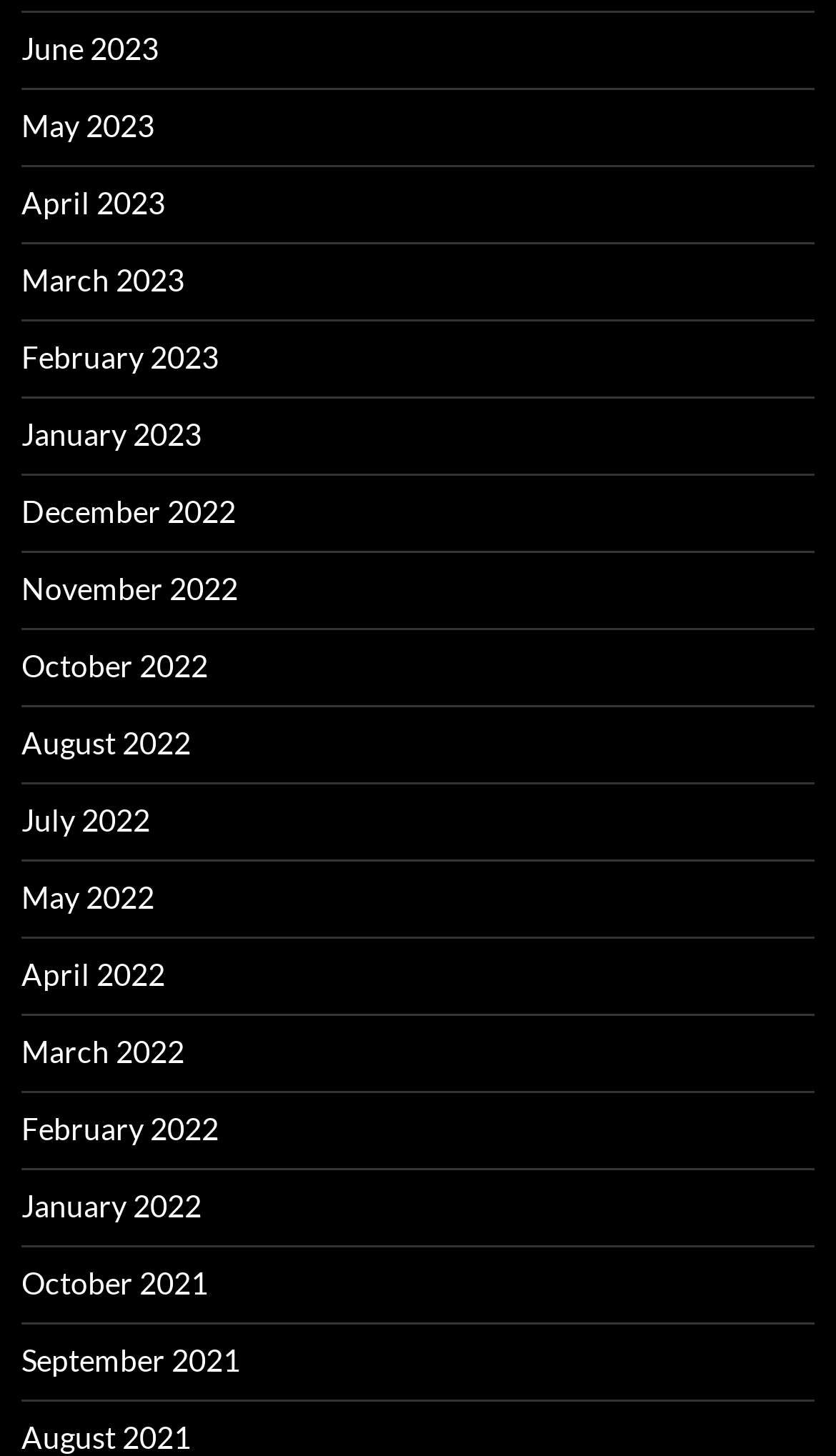Show the bounding box coordinates of the region that should be clicked to follow the instruction: "View May 2022."

[0.026, 0.604, 0.185, 0.629]